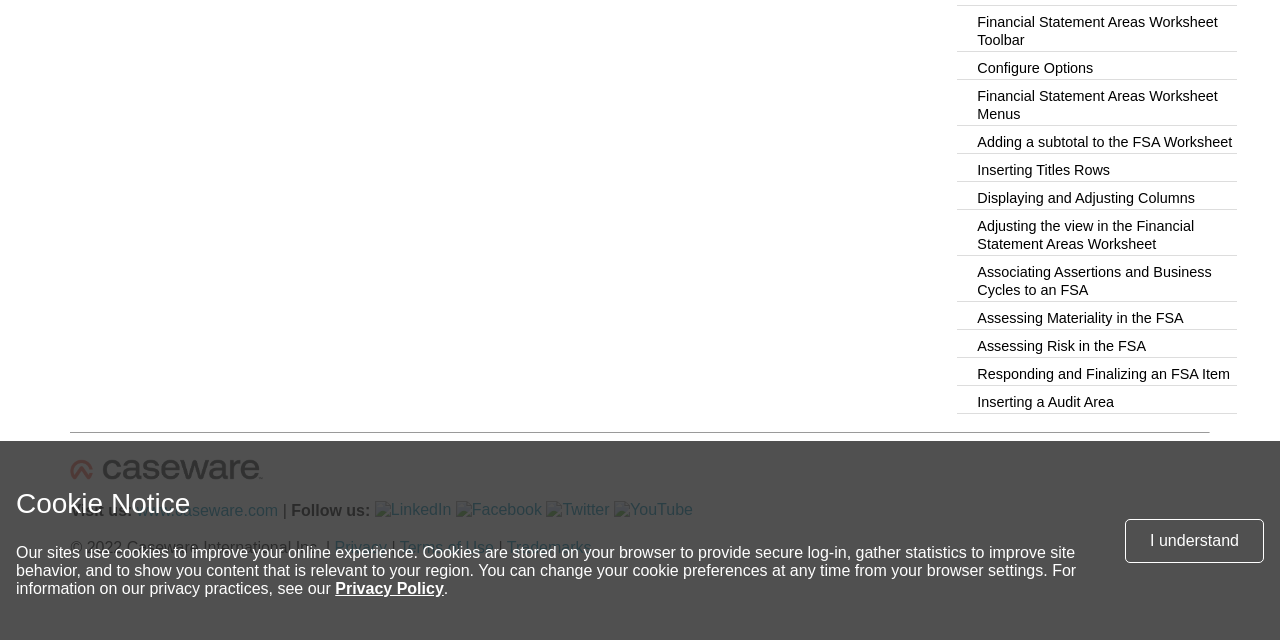Determine the bounding box for the described UI element: "www.caseware.com".

[0.107, 0.785, 0.217, 0.812]